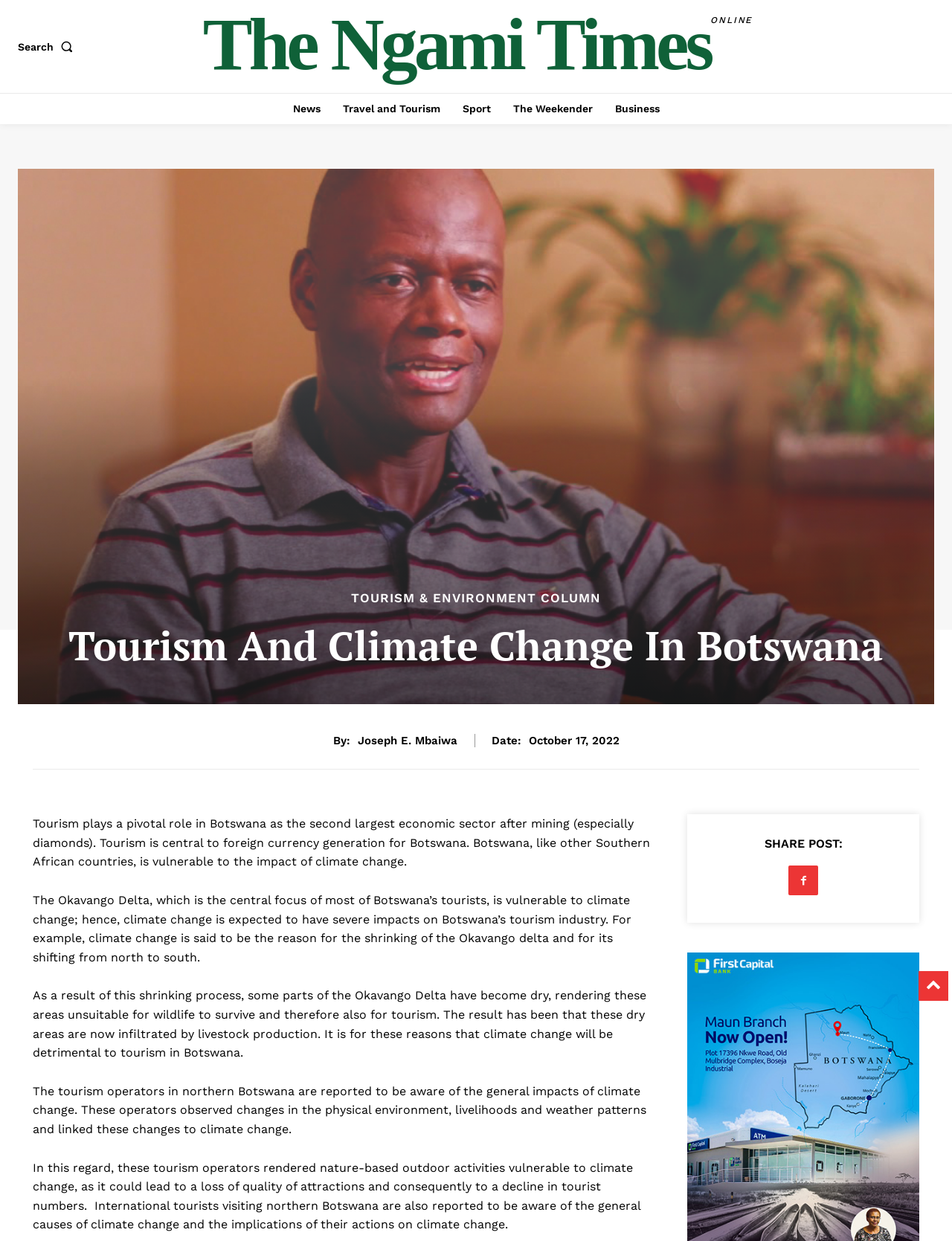Locate the bounding box coordinates of the clickable area needed to fulfill the instruction: "Search for something".

[0.019, 0.025, 0.083, 0.05]